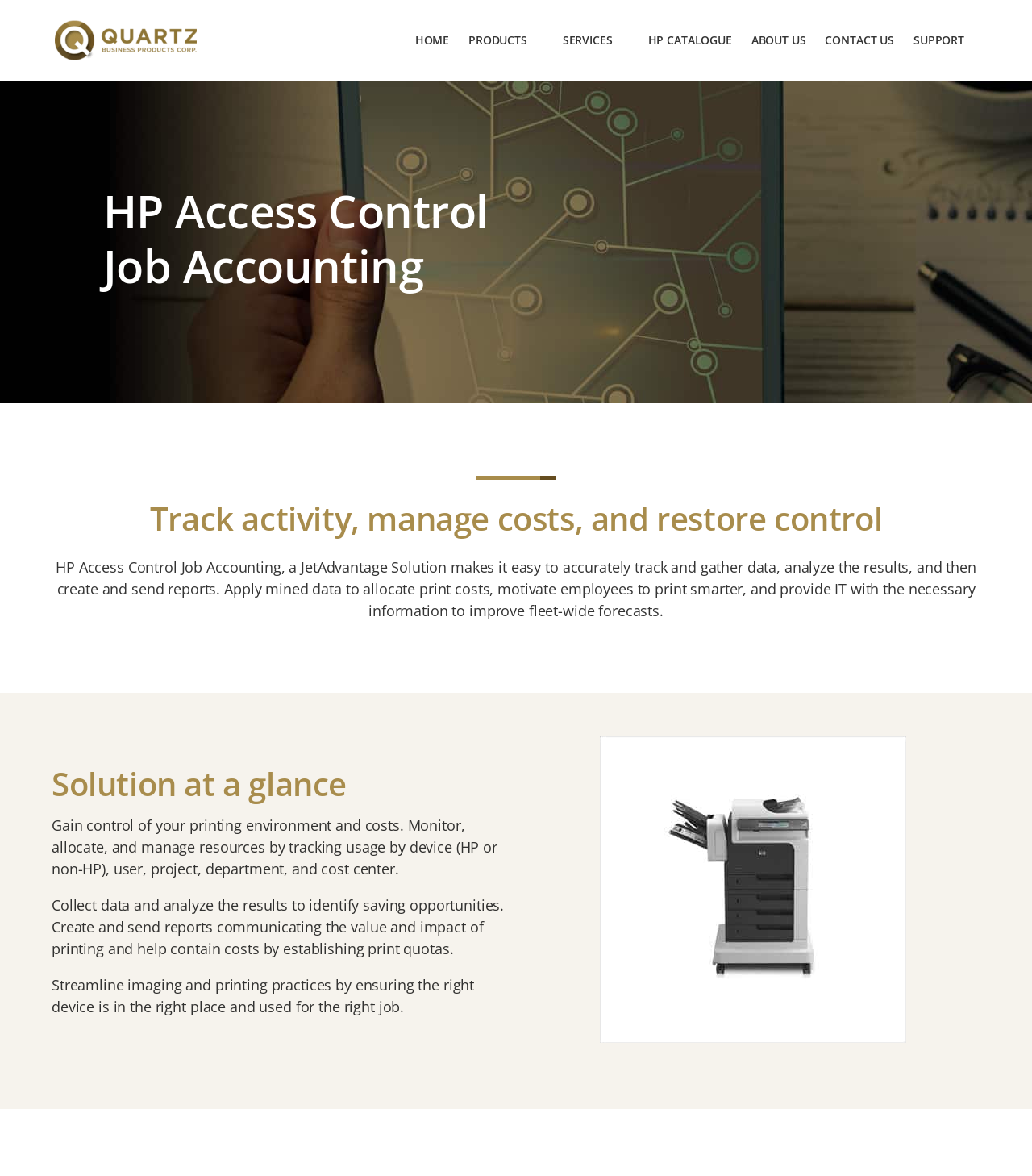Construct a comprehensive description capturing every detail on the webpage.

The webpage is about Job Accounting, a solution provided by Quartz. At the top left, there is a link to Quartz, accompanied by a small Quartz logo. Below this, there is a navigation menu with links to HOME, PRODUCTS 3, SERVICES 3, HP CATALOGUE, ABOUT US, CONTACT US, and SUPPORT, arranged horizontally from left to right.

The main content of the page is divided into sections. The first section has a heading "HP Access Control Job Accounting" and a subheading "Track activity, manage costs, and restore control". Below this, there is a paragraph of text describing the solution, which allows users to track and gather data, analyze results, and create reports to allocate print costs and improve fleet-wide forecasts.

The next section is headed "Solution at a glance" and provides more details about the solution. There are three paragraphs of text, each describing a different aspect of the solution, including gaining control of printing environment and costs, collecting data to identify saving opportunities, and streamlining imaging and printing practices. To the right of this text, there is an image illustrating the job accounting solution at a glance.